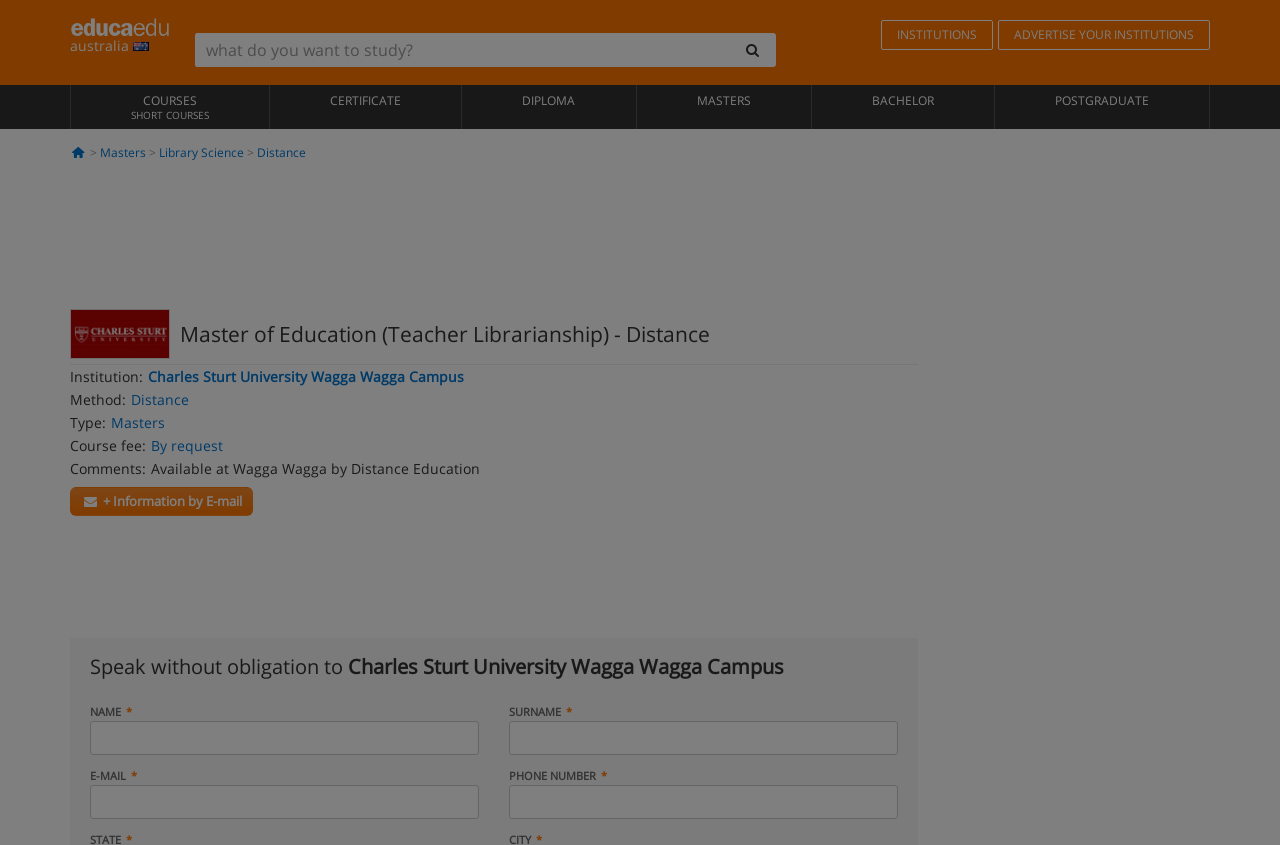Please give a succinct answer to the question in one word or phrase:
How can I get more information about the course?

By email